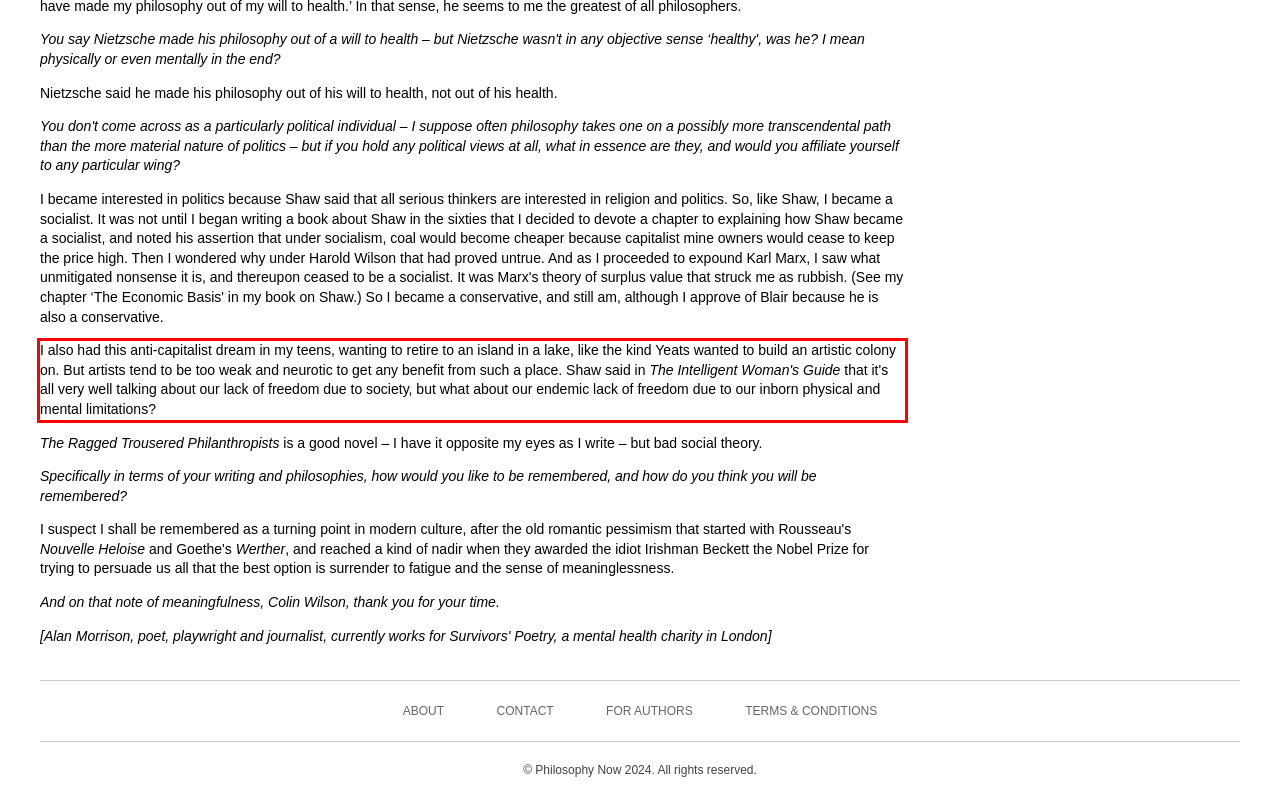Using the provided webpage screenshot, recognize the text content in the area marked by the red bounding box.

I also had this anti-capitalist dream in my teens, wanting to retire to an island in a lake, like the kind Yeats wanted to build an artistic colony on. But artists tend to be too weak and neurotic to get any benefit from such a place. Shaw said in The Intelligent Woman's Guide that it's all very well talking about our lack of freedom due to society, but what about our endemic lack of freedom due to our inborn physical and mental limitations?